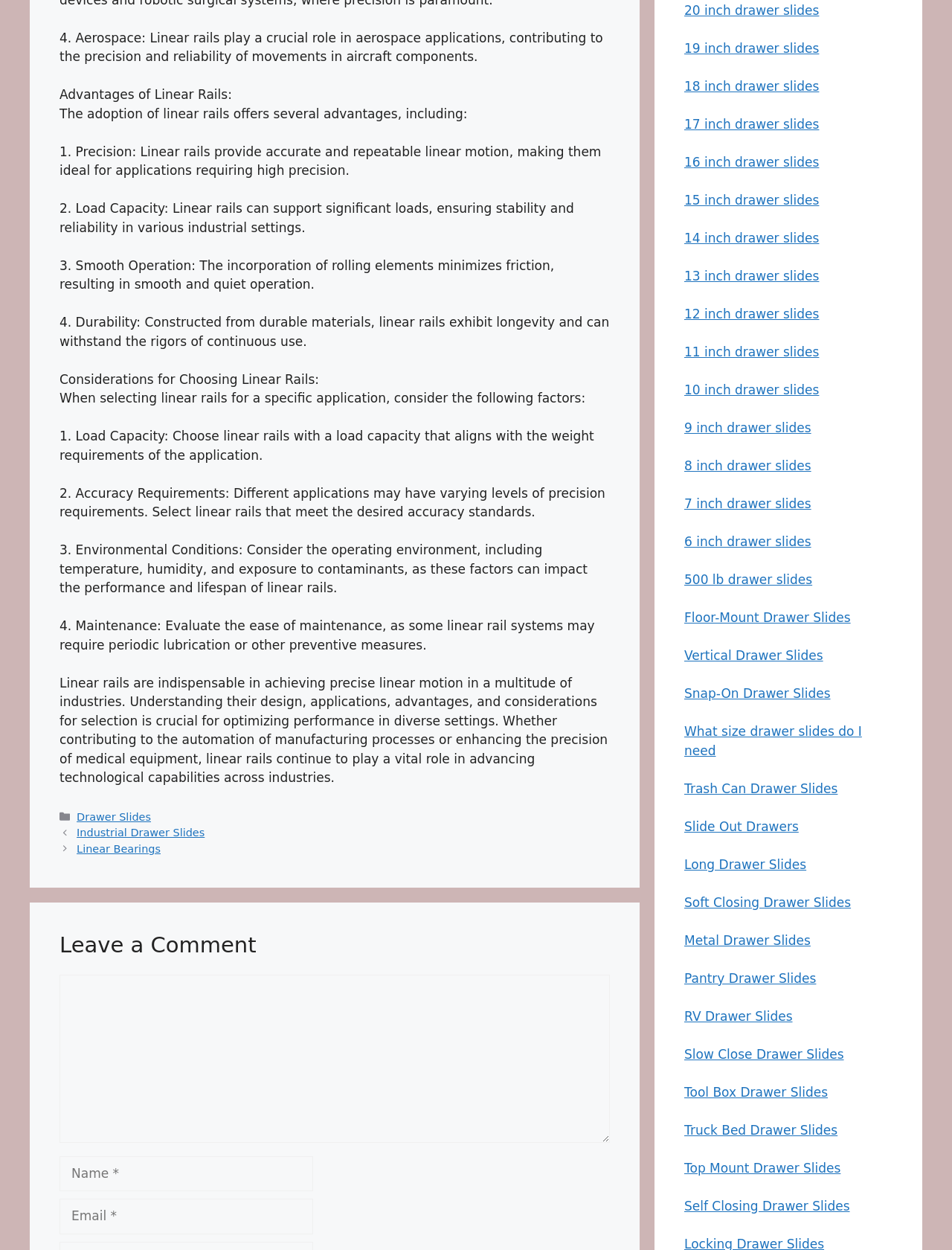What is the load capacity consideration for choosing linear rails?
Provide a short answer using one word or a brief phrase based on the image.

Choose linear rails with a load capacity that aligns with the weight requirements